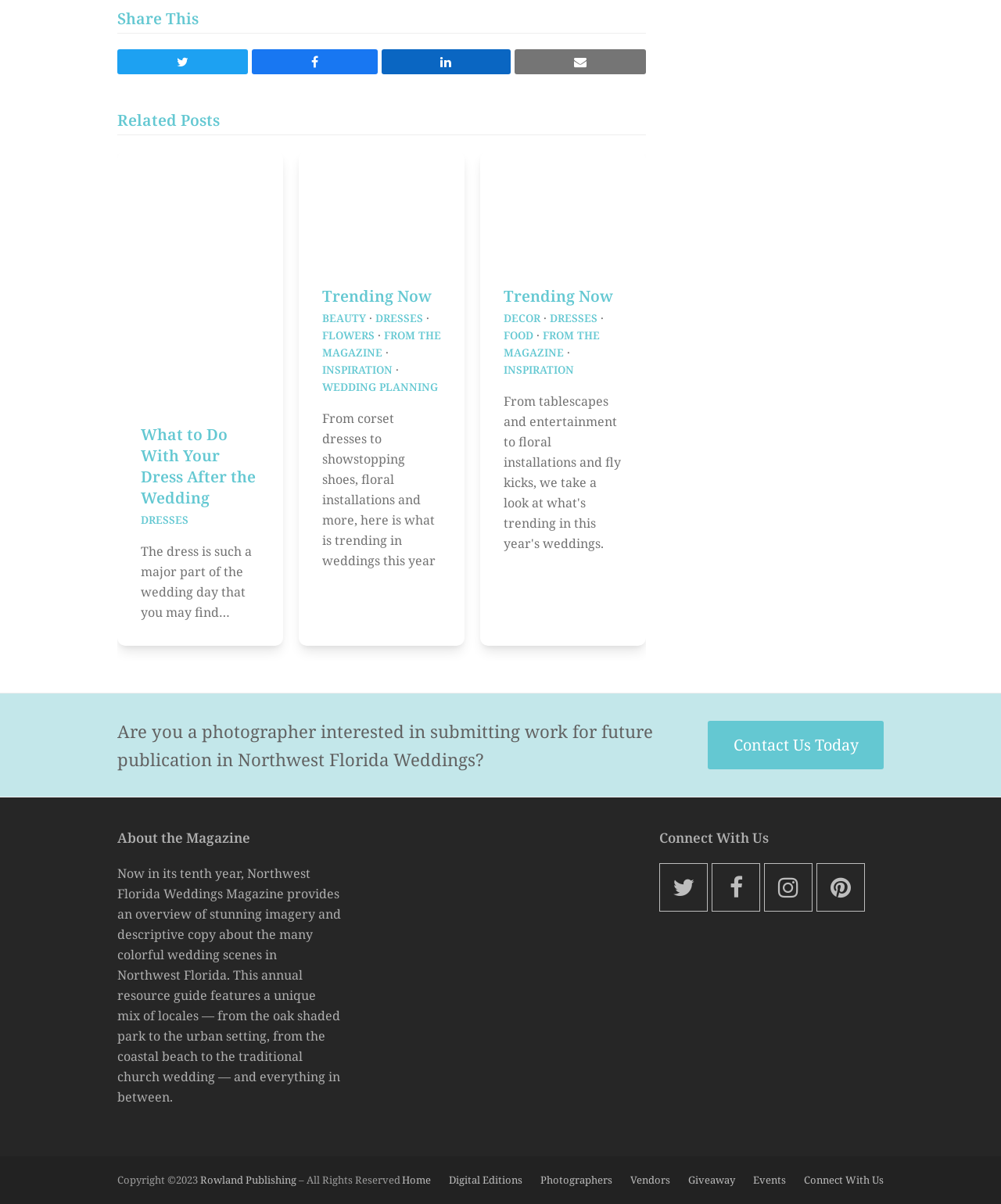Can you give a detailed response to the following question using the information from the image? How many social media platforms can you connect with?

I can see that there are four social media links at the bottom of the webpage, which are Twitter, Facebook, Instagram, and Pinterest. This indicates that users can connect with the website through these four social media platforms.